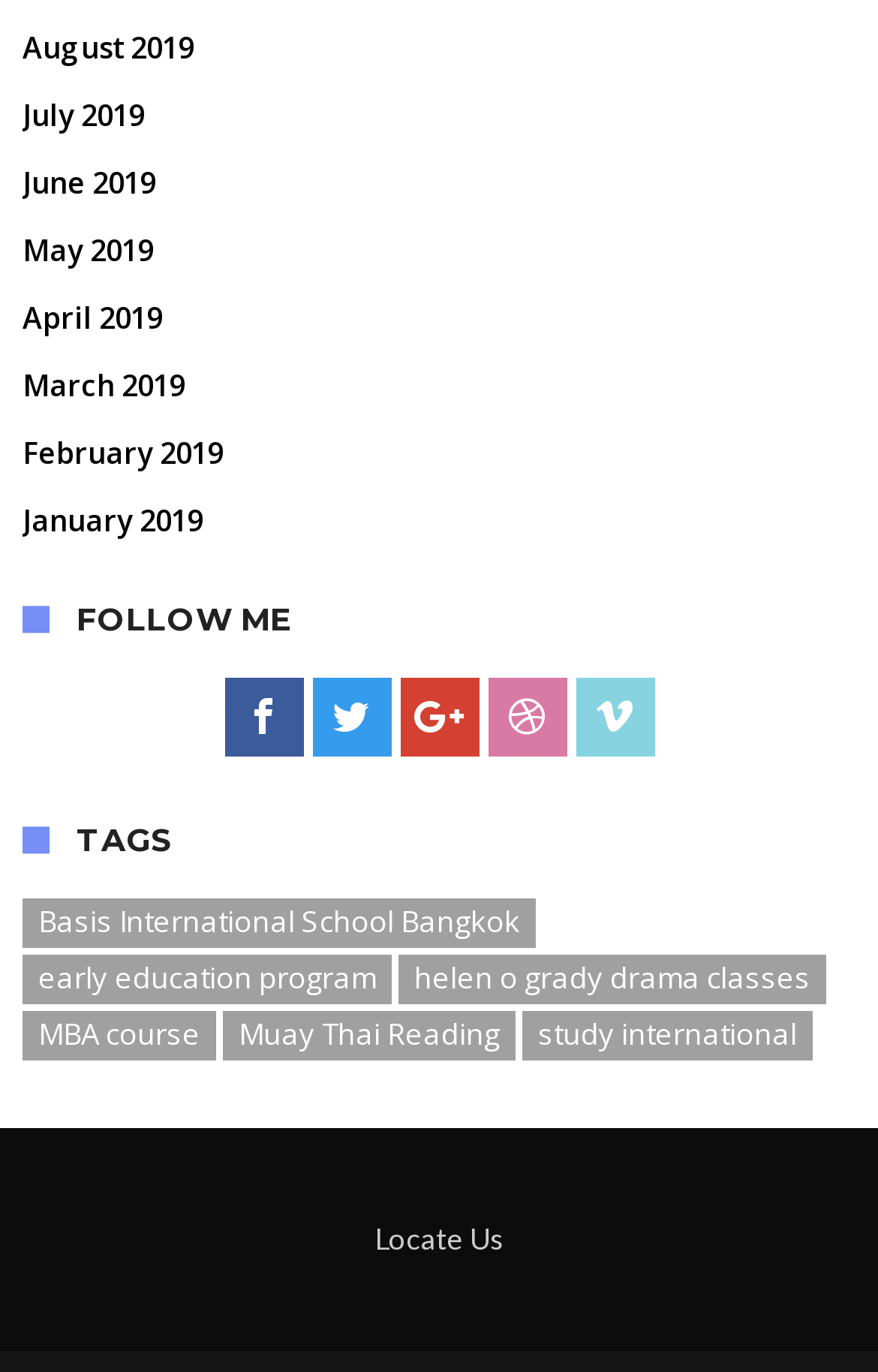How many social media links are there?
Please respond to the question with as much detail as possible.

I counted the number of links with social media icons, represented by Unicode characters, and found 5 social media links.